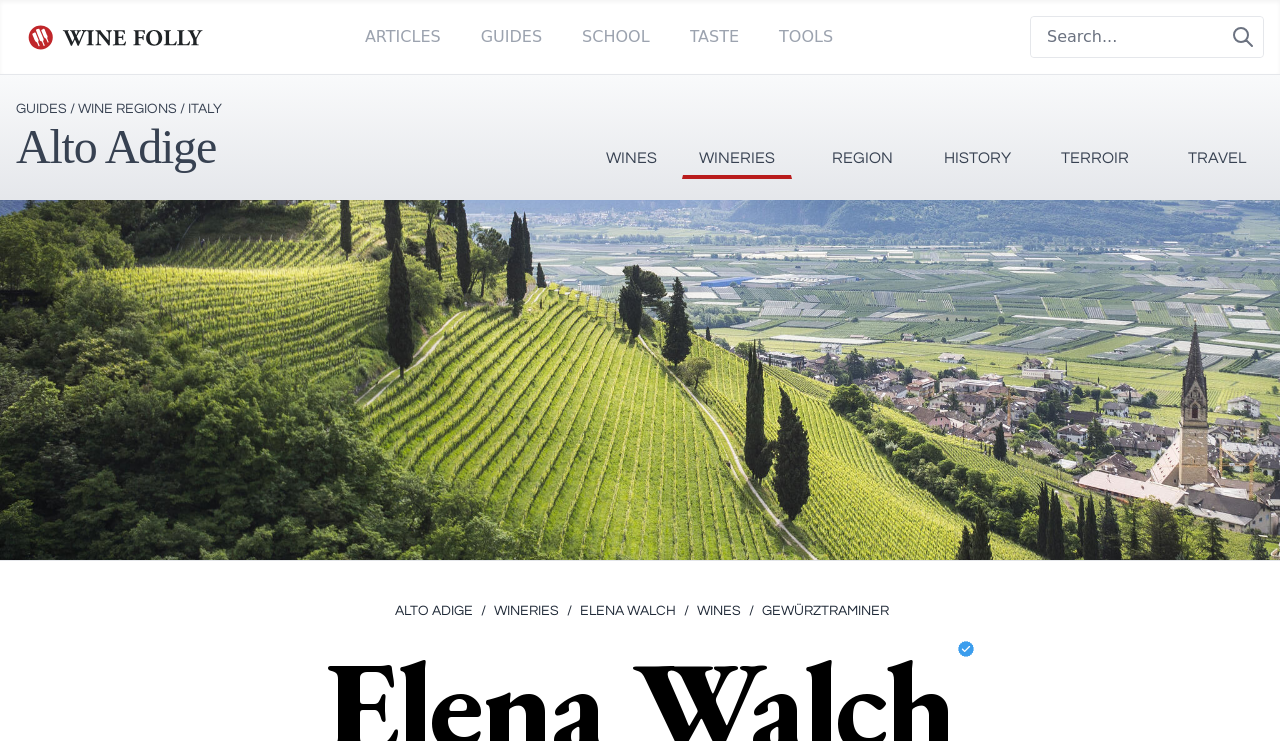With reference to the image, please provide a detailed answer to the following question: What is the region of the winery featured on this page?

Based on the webpage content, I can see that the winery featured on this page is located in the Alto Adige region. This information is available in the heading section of the page.